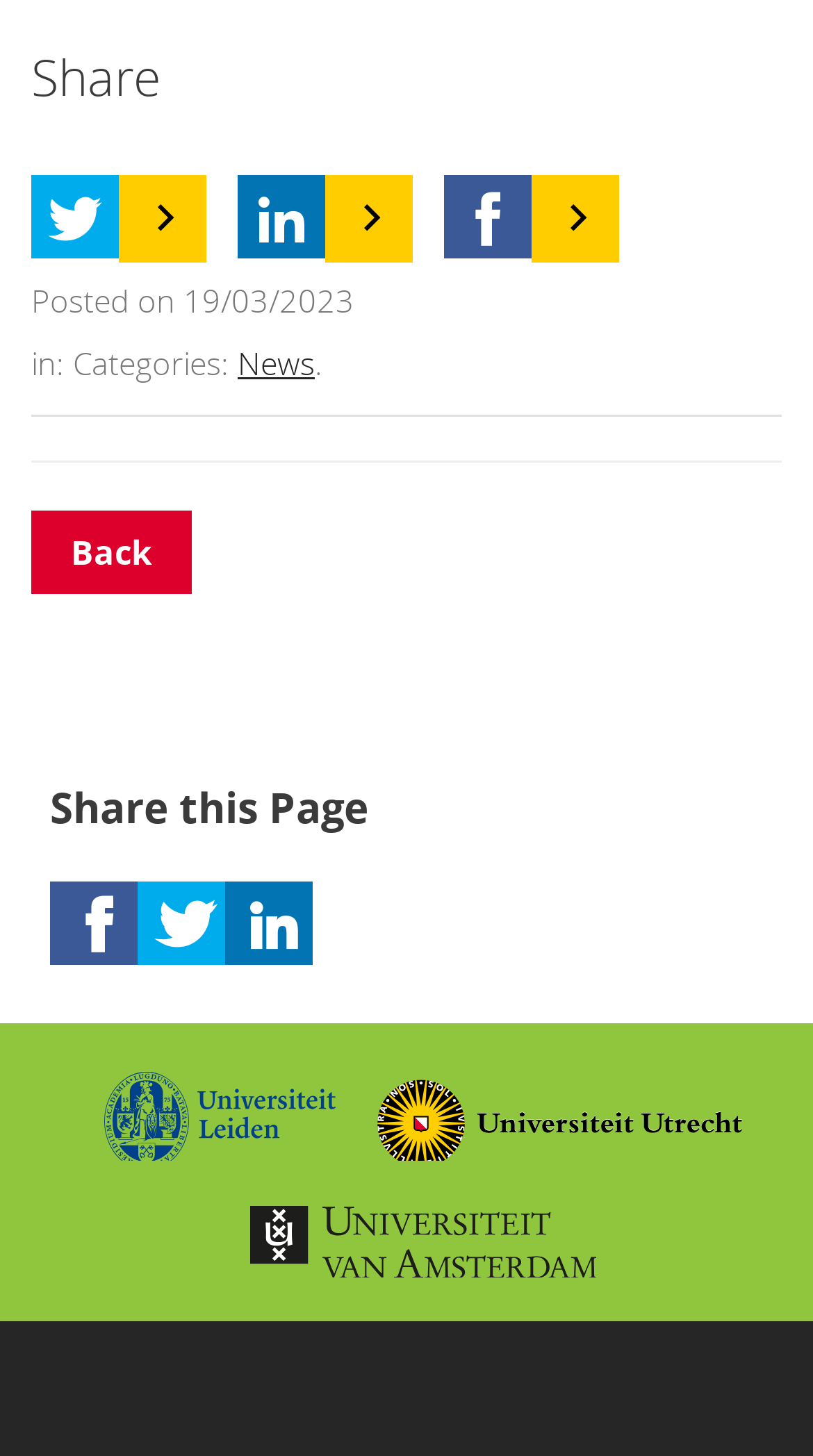Please specify the bounding box coordinates of the area that should be clicked to accomplish the following instruction: "View post details". The coordinates should consist of four float numbers between 0 and 1, i.e., [left, top, right, bottom].

[0.038, 0.192, 0.436, 0.22]